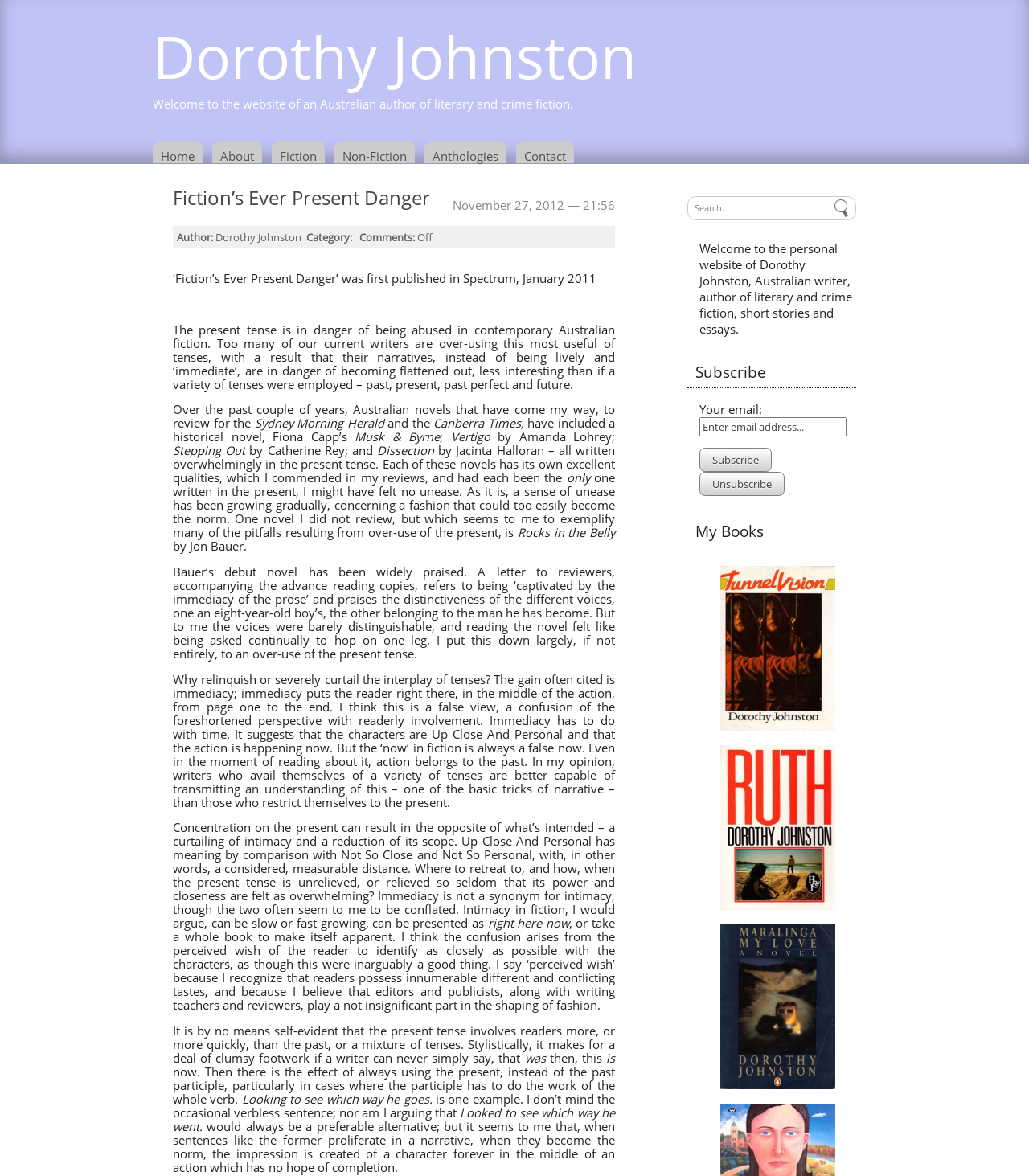Identify the bounding box coordinates necessary to click and complete the given instruction: "Subscribe to the newsletter".

[0.68, 0.381, 0.75, 0.401]